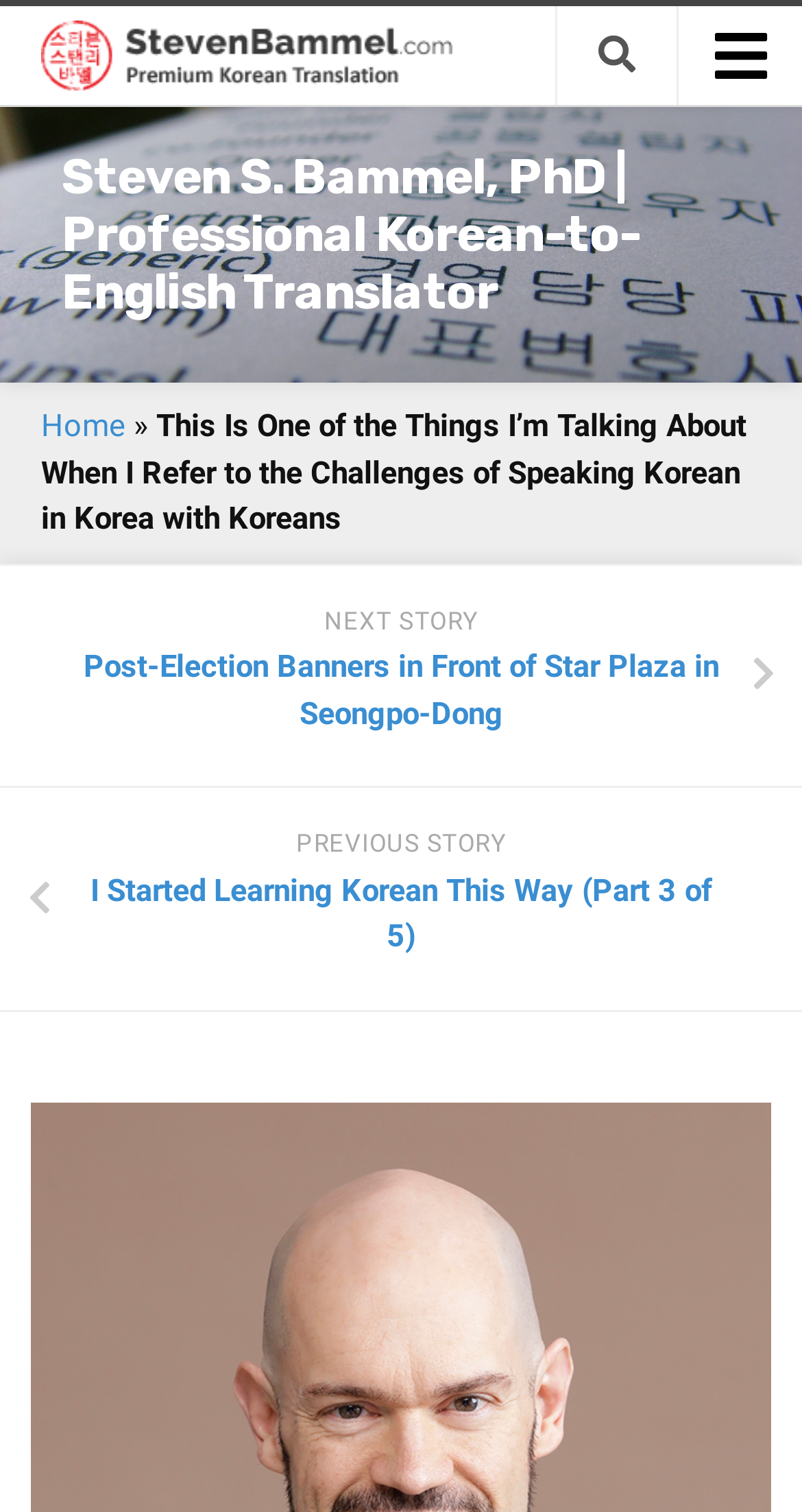Generate a thorough explanation of the webpage's elements.

This webpage appears to be a personal blog or website of a professional Korean-to-English translator, Steven S. Bammel, PhD. At the top left corner, there is a logo or image of the translator, accompanied by a link to his homepage. Below this, there is a navigation menu with links to various sections, including "Home", "Translation", "Services", "Fields", and "Dimensions".

The main content of the webpage is a blog post titled "This Is One of the Things I’m Talking About When I Refer to the Challenges of Speaking Korean in Korea with Koreans". The post is located in the center of the page, spanning almost the entire width.

To the right of the navigation menu, there is a list of services offered by the translator, including "Premium Korean-to-English Translation", "Budget Korean-to-English Translation", and "Premium English-to-Korean Translation", among others. Below this list, there are links to various fields of expertise, such as "Business Management", "Finance & Accounting", and "Intellectual Property".

At the bottom of the page, there are links to previous and next stories, titled "Post-Election Banners in Front of Star Plaza in Seongpo-Dong" and "I Started Learning Korean This Way (Part 3 of 5)", respectively.